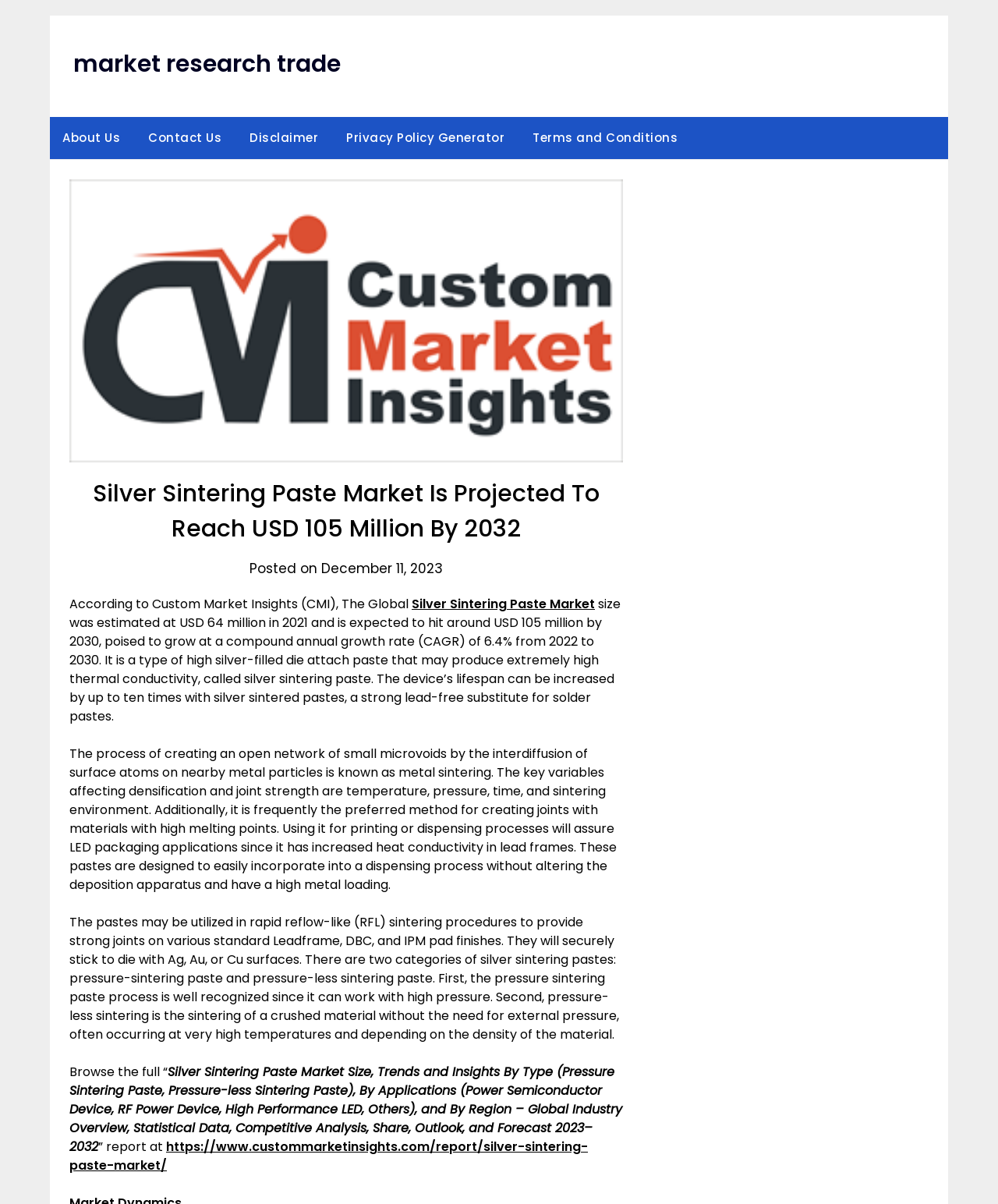Please identify the bounding box coordinates of the region to click in order to complete the task: "visit market research trade website". The coordinates must be four float numbers between 0 and 1, specified as [left, top, right, bottom].

[0.073, 0.04, 0.341, 0.067]